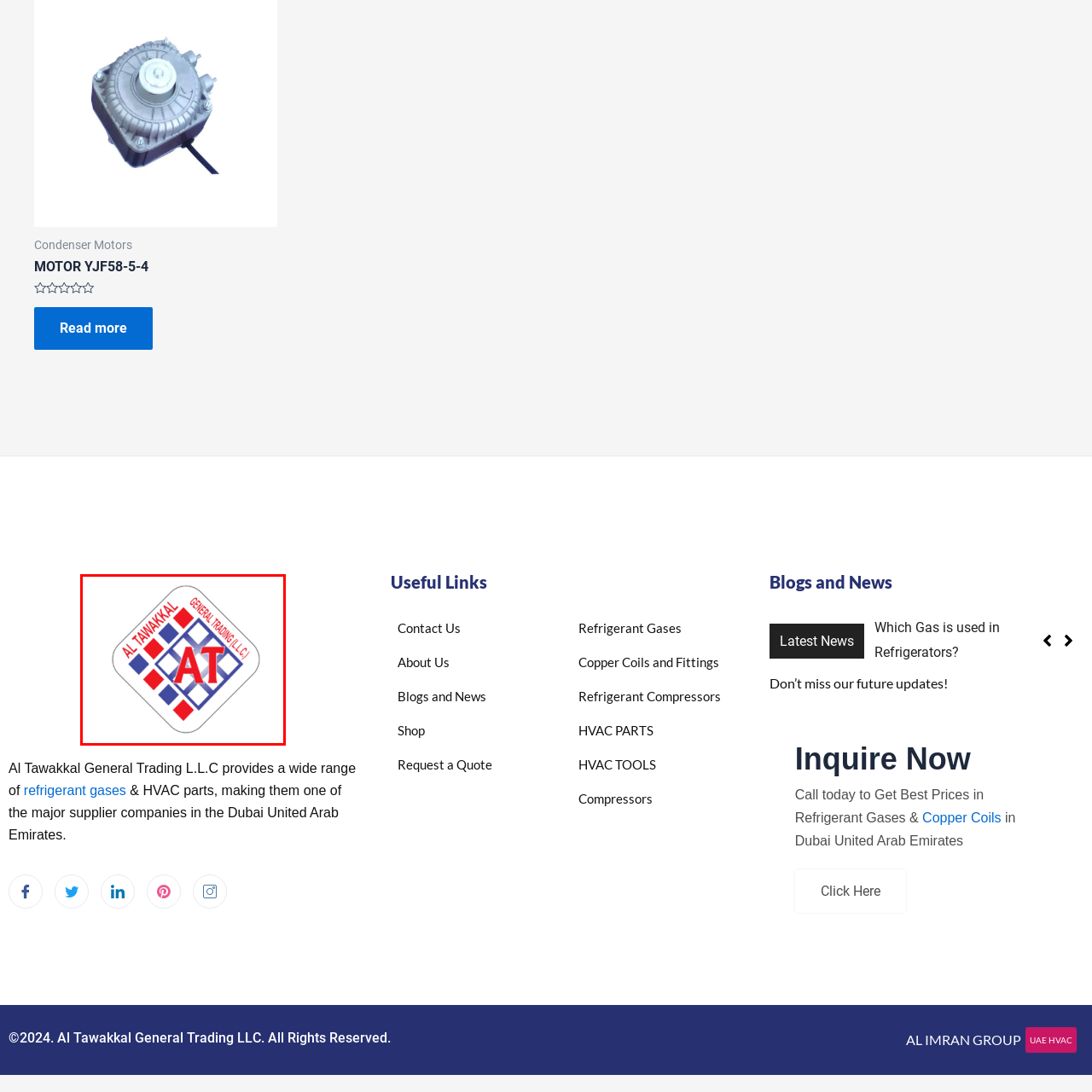Pay attention to the section outlined in red, What color are the letters 'AT' in? 
Reply with a single word or phrase.

Red